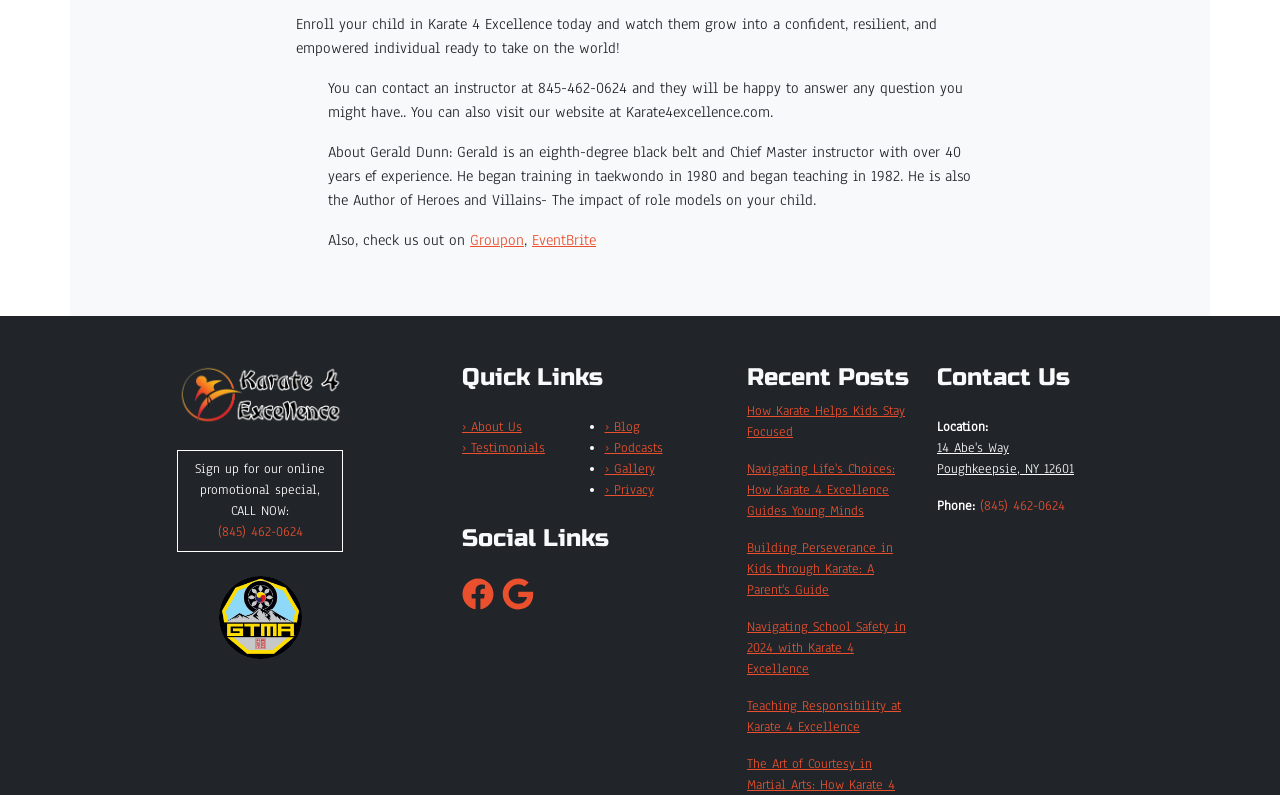Please locate the bounding box coordinates of the element's region that needs to be clicked to follow the instruction: "View the 'Gallery'". The bounding box coordinates should be provided as four float numbers between 0 and 1, i.e., [left, top, right, bottom].

[0.472, 0.579, 0.511, 0.601]